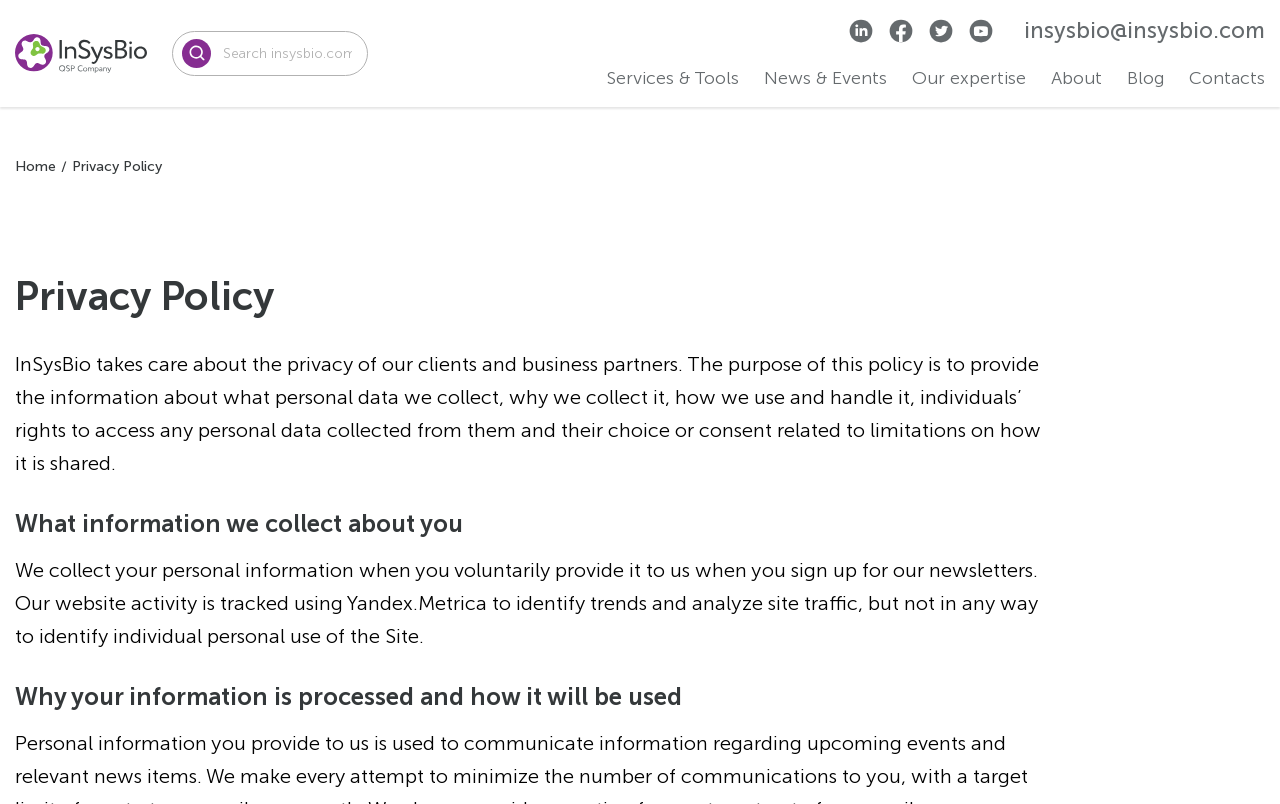How is the website activity tracked?
Refer to the image and provide a one-word or short phrase answer.

Using Yandex.Metrica